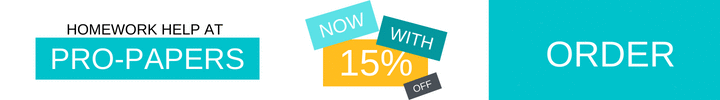Give a thorough caption for the picture.

The image features a promotional banner for Pro-Papers, highlighting their homework help services. The vibrant design incorporates multiple brightly colored elements, with bold text stating "HOMEWORK HELP AT PRO-PAPERS" prominently featured. Additionally, there is a message announcing "NOW WITH 15% OFF," drawing attention to a special offer. On the right side of the banner, there is a clear and inviting "ORDER" button, encouraging viewers to take action. The use of contrasting colors and dynamic typography effectively captures interest, making it an engaging advertisement for students seeking assistance with their studies.